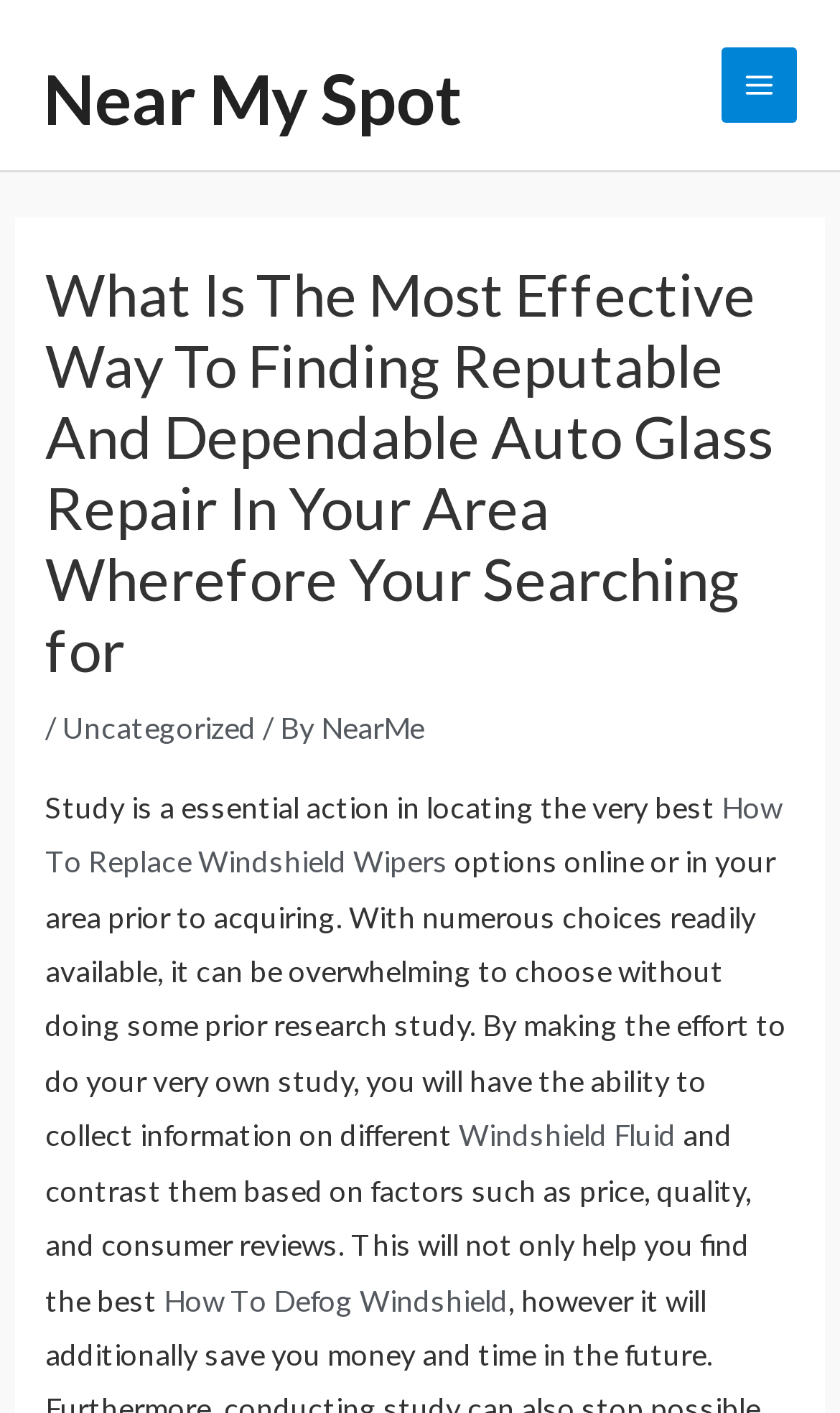Observe the image and answer the following question in detail: What is the main topic of this webpage?

Based on the webpage content, it appears that the main topic is about finding reputable and dependable auto glass repair services in one's area. The heading 'What Is The Most Effective Way To Finding Reputable And Dependable Auto Glass Repair In Your Area Wherefore Your Searching for' and the text 'Study is a essential action in locating the very best How To Replace Windshield Wipers options online or in your area prior to acquiring.' suggest that the webpage is focused on providing information and guidance on this topic.